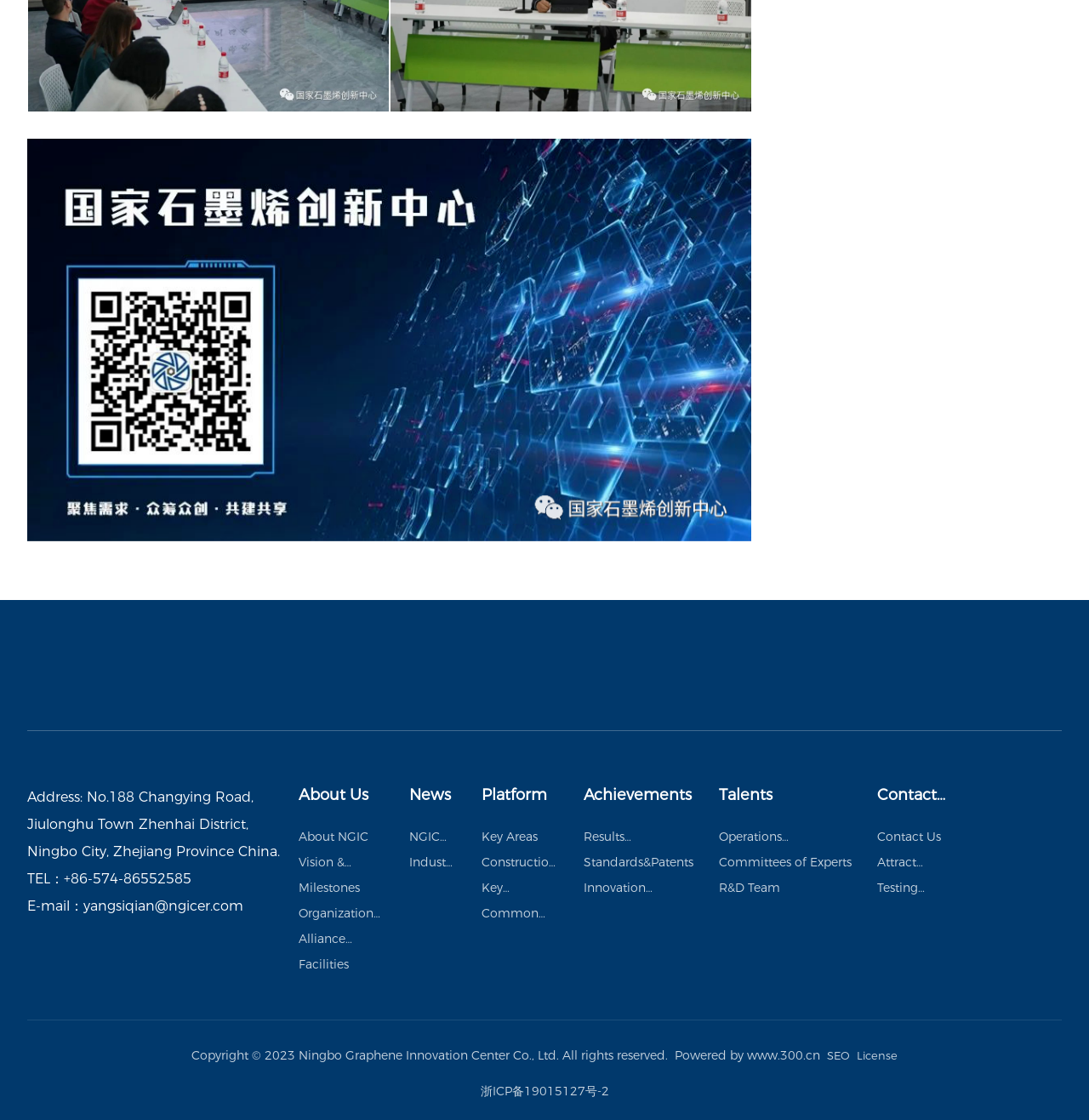What are the main categories on the NGIC website?
Look at the image and respond with a one-word or short-phrase answer.

About Us, News, Platform, Achievements, Talents, Contact Us